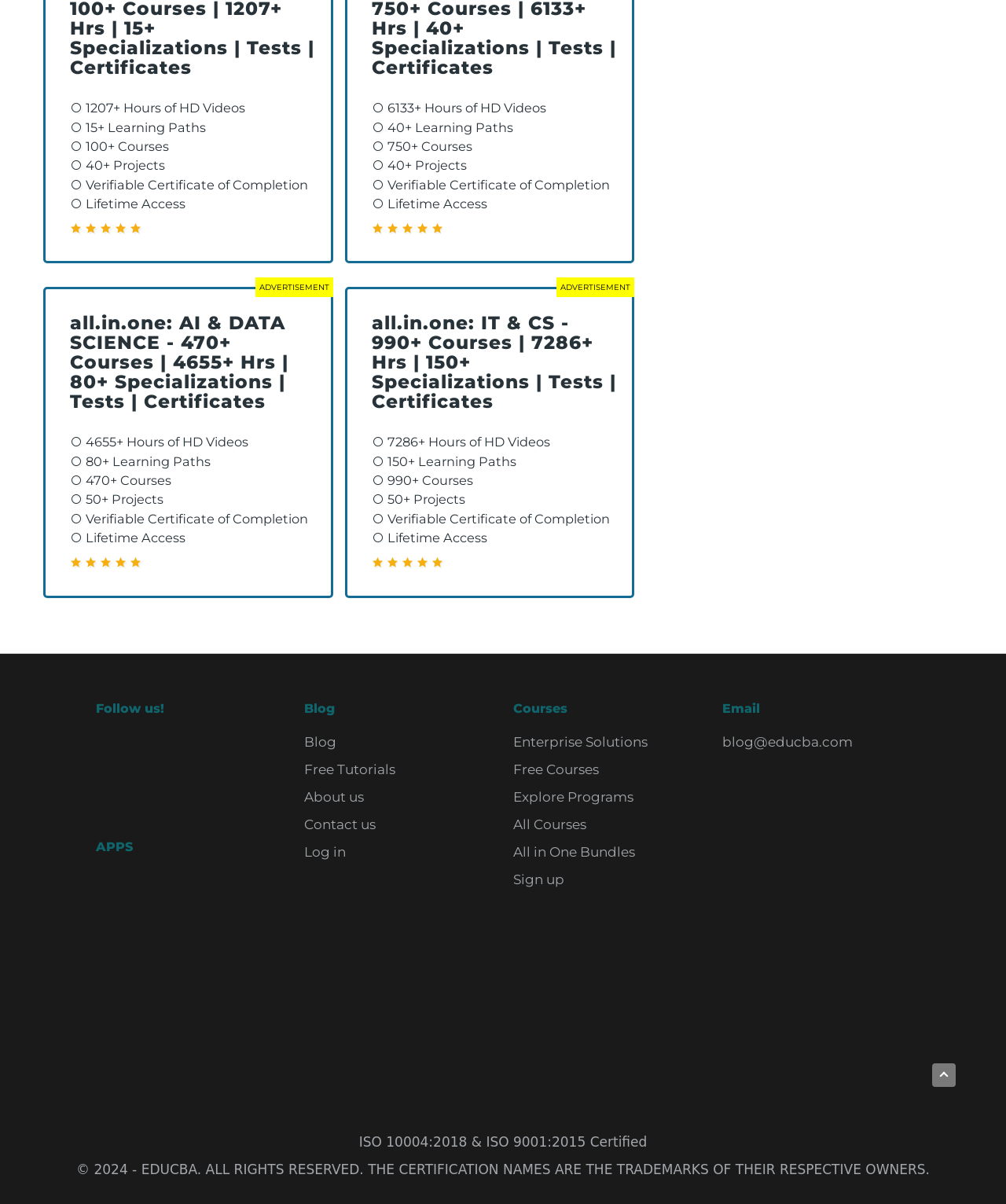Can you show the bounding box coordinates of the region to click on to complete the task described in the instruction: "Explore EDUCBA courses"?

[0.51, 0.609, 0.644, 0.623]